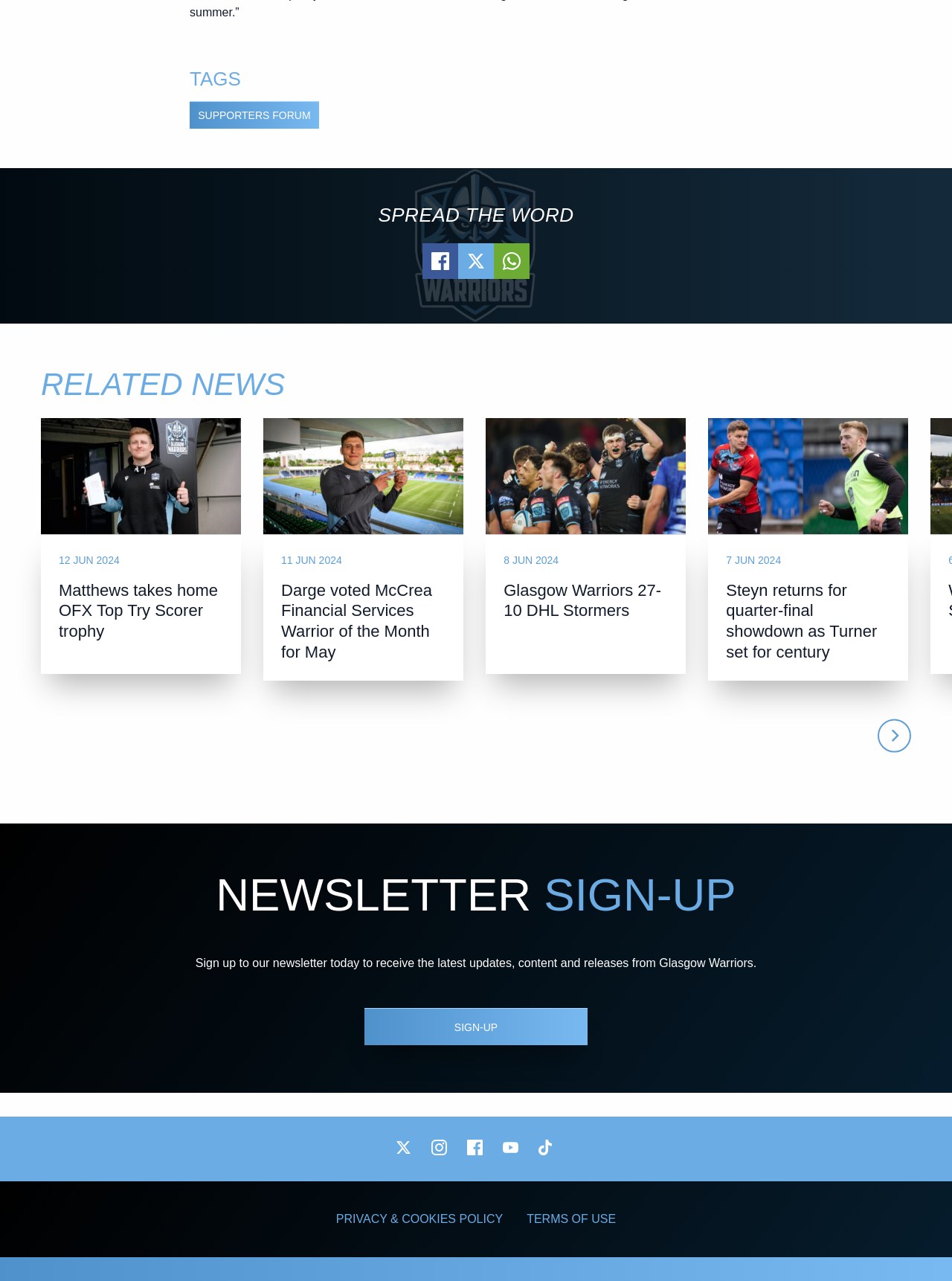Kindly determine the bounding box coordinates for the area that needs to be clicked to execute this instruction: "Click on SUPPORTERS FORUM".

[0.199, 0.079, 0.335, 0.101]